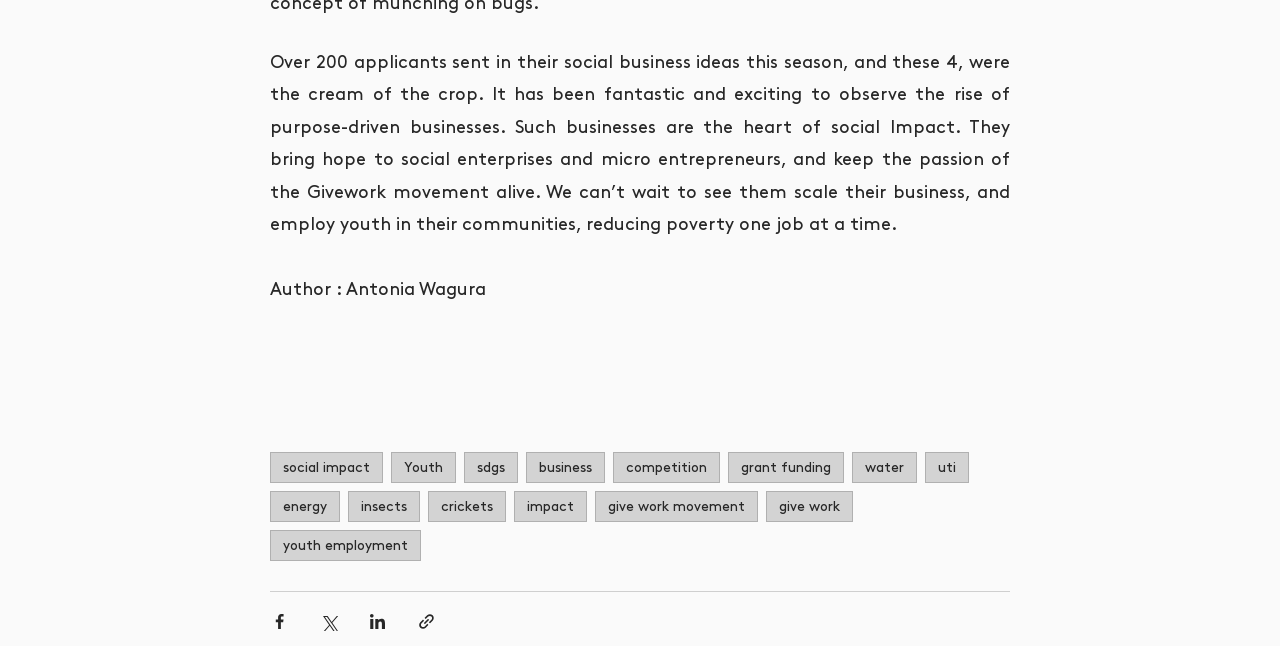What is the purpose of the buttons at the bottom of the page?
Based on the content of the image, thoroughly explain and answer the question.

The buttons at the bottom of the page, with IDs 392, 393, and 394, are labeled as 'Share via Facebook', 'Share via Twitter', and 'Share via LinkedIn', respectively. These buttons are likely intended to allow users to share the article on social media platforms.